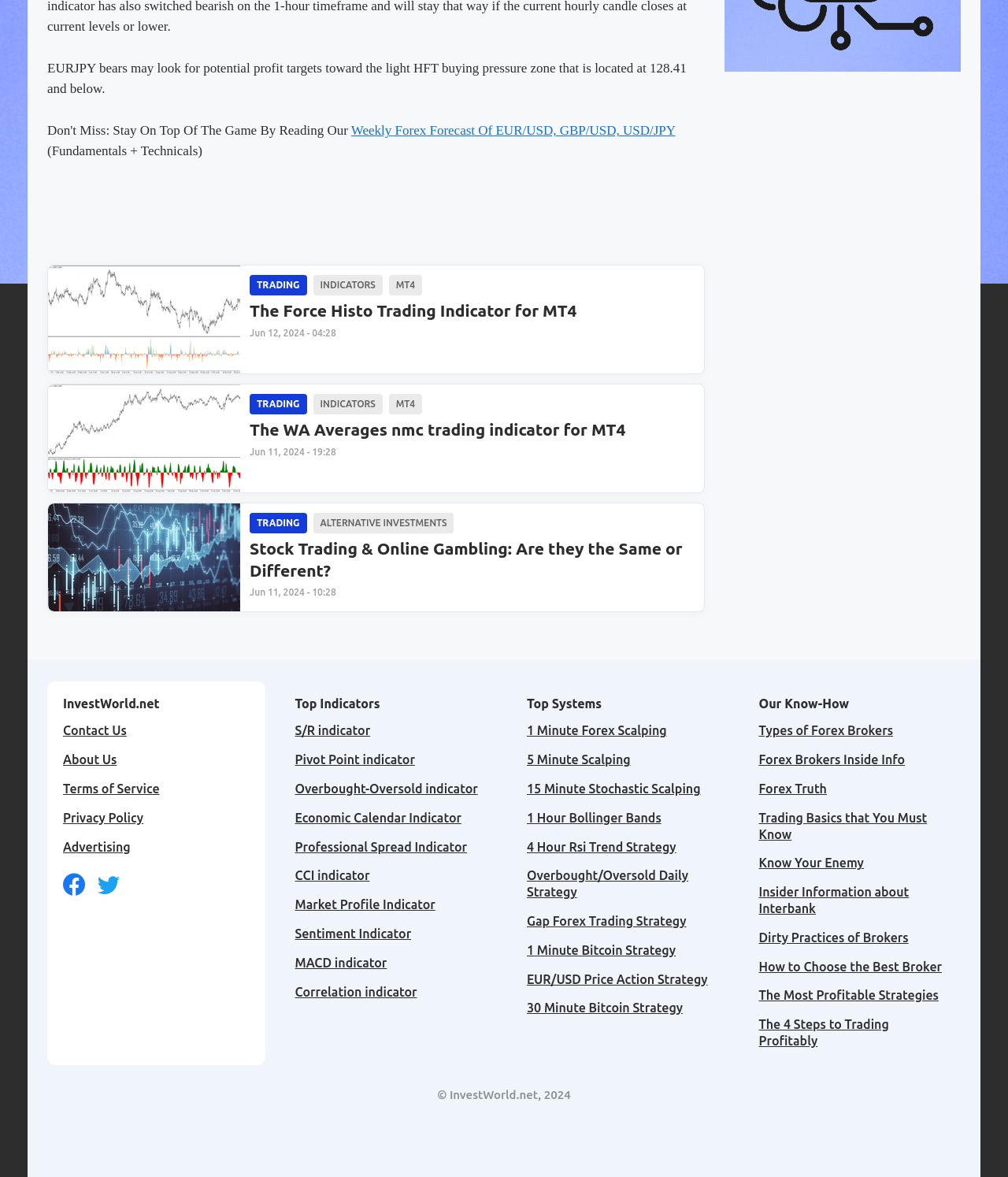Please provide a detailed answer to the question below based on the screenshot: 
What type of systems are listed in the second menu?

The second menu lists various Forex trading systems, such as 1 Minute Forex Scalping, 5 Minute Scalping, 15 Minute Stochastic Scalping, and others. These systems are designed to help traders make profitable trades in the Forex market.